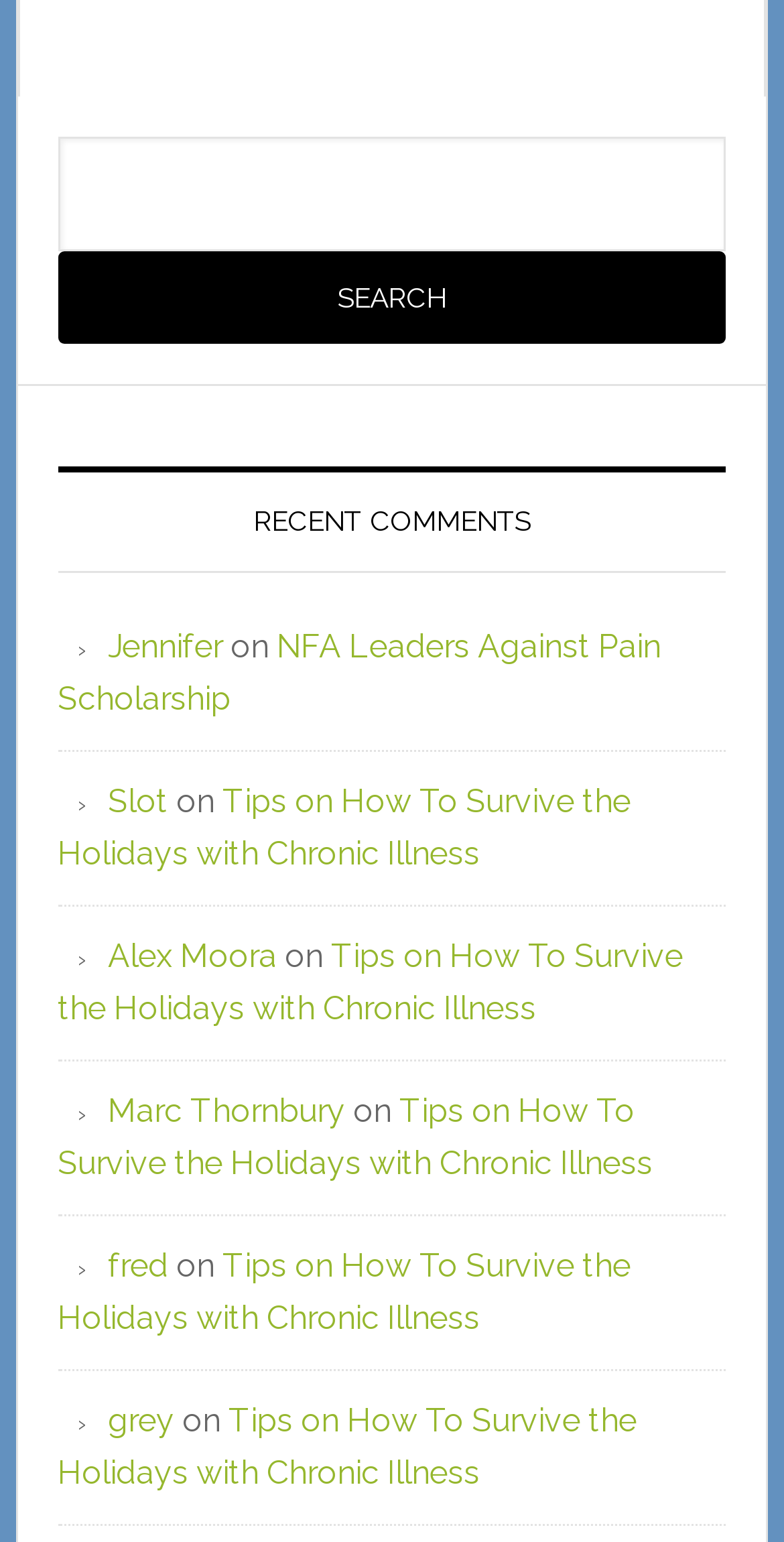Please specify the bounding box coordinates of the element that should be clicked to execute the given instruction: 'view recent comments'. Ensure the coordinates are four float numbers between 0 and 1, expressed as [left, top, right, bottom].

[0.074, 0.302, 0.926, 0.371]